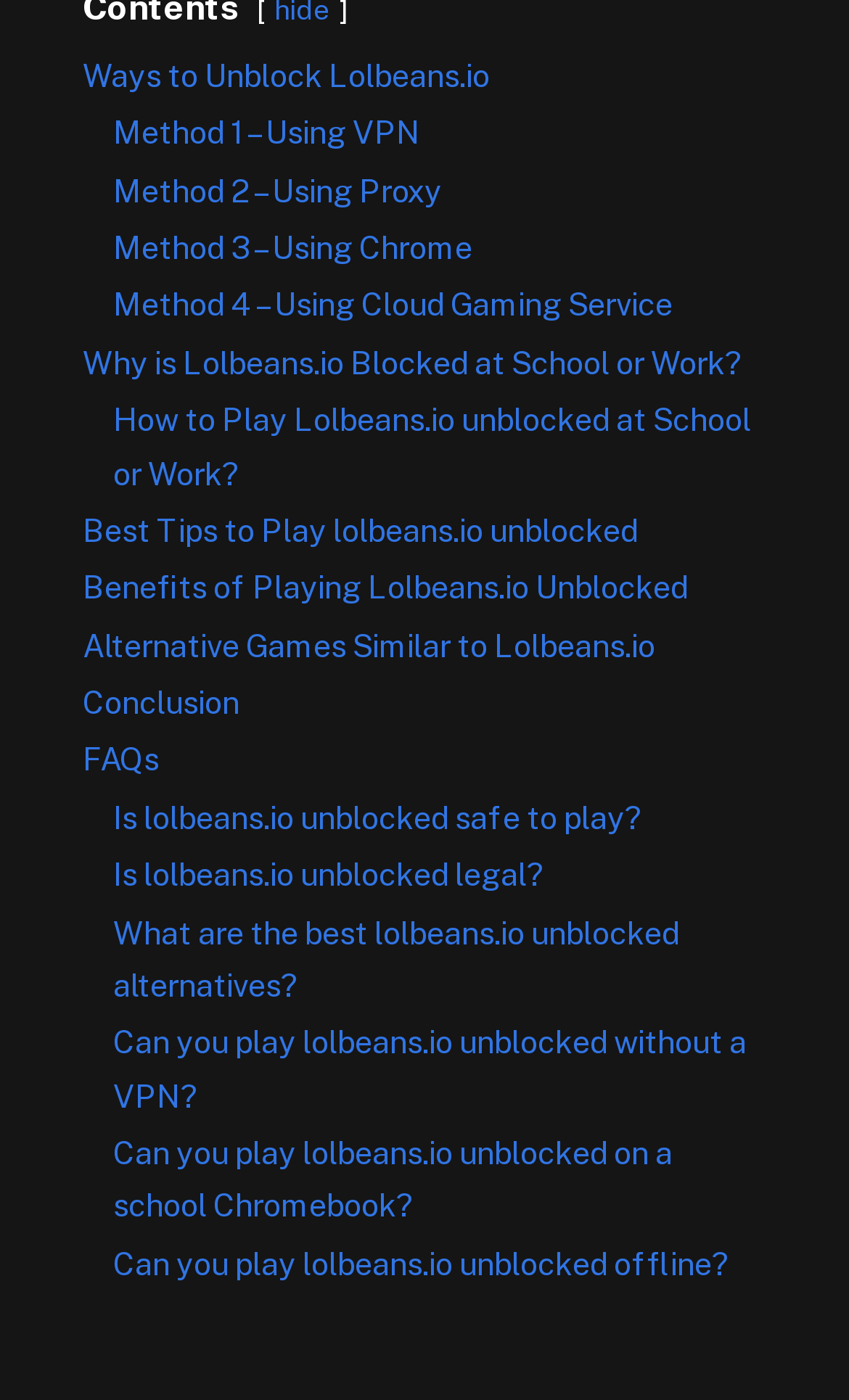Using the provided element description, identify the bounding box coordinates as (top-left x, top-left y, bottom-right x, bottom-right y). Ensure all values are between 0 and 1. Description: Apply to Adopt

None